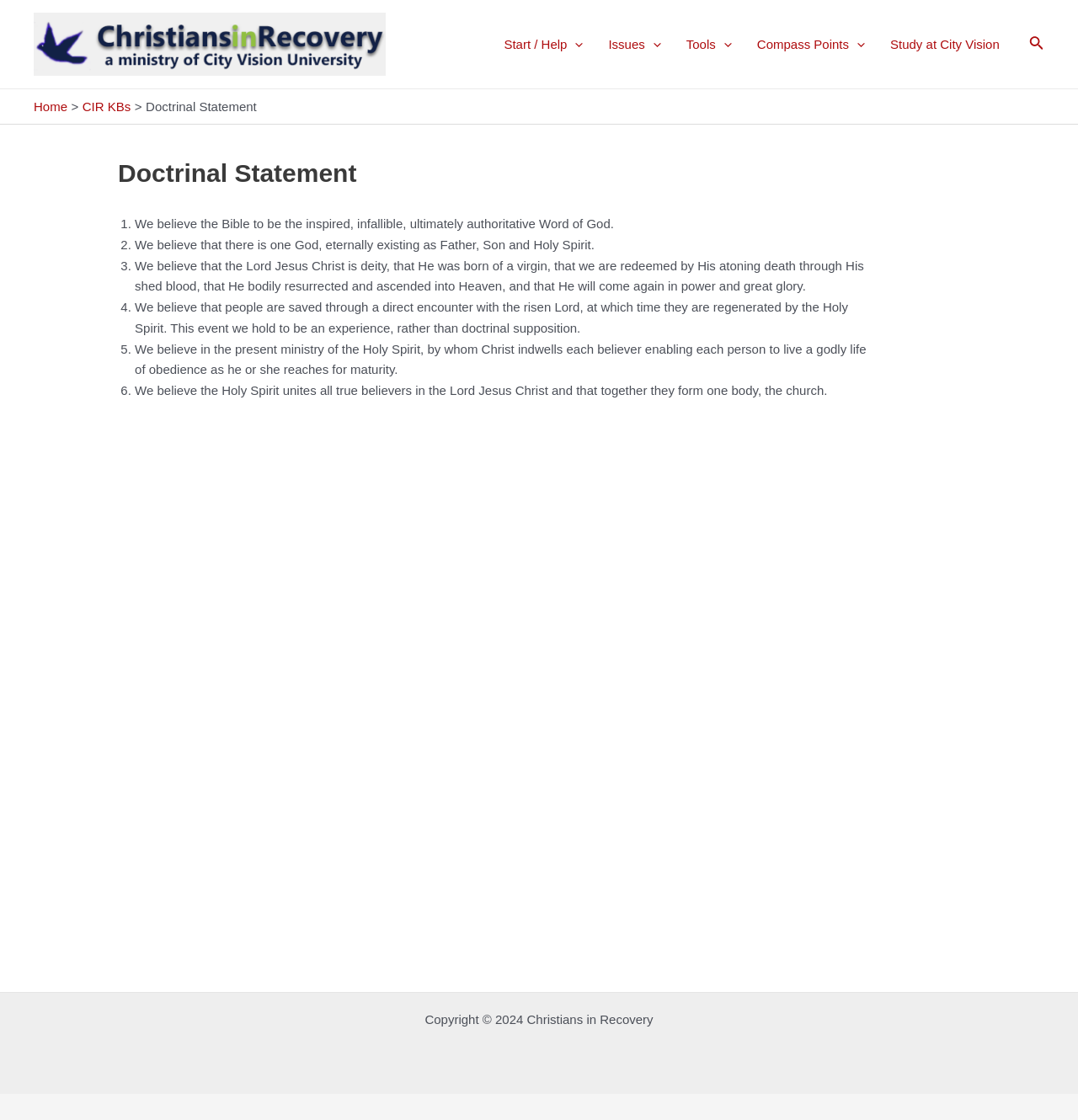Provide the bounding box coordinates of the UI element that matches the description: "Start / Help".

[0.456, 0.013, 0.553, 0.066]